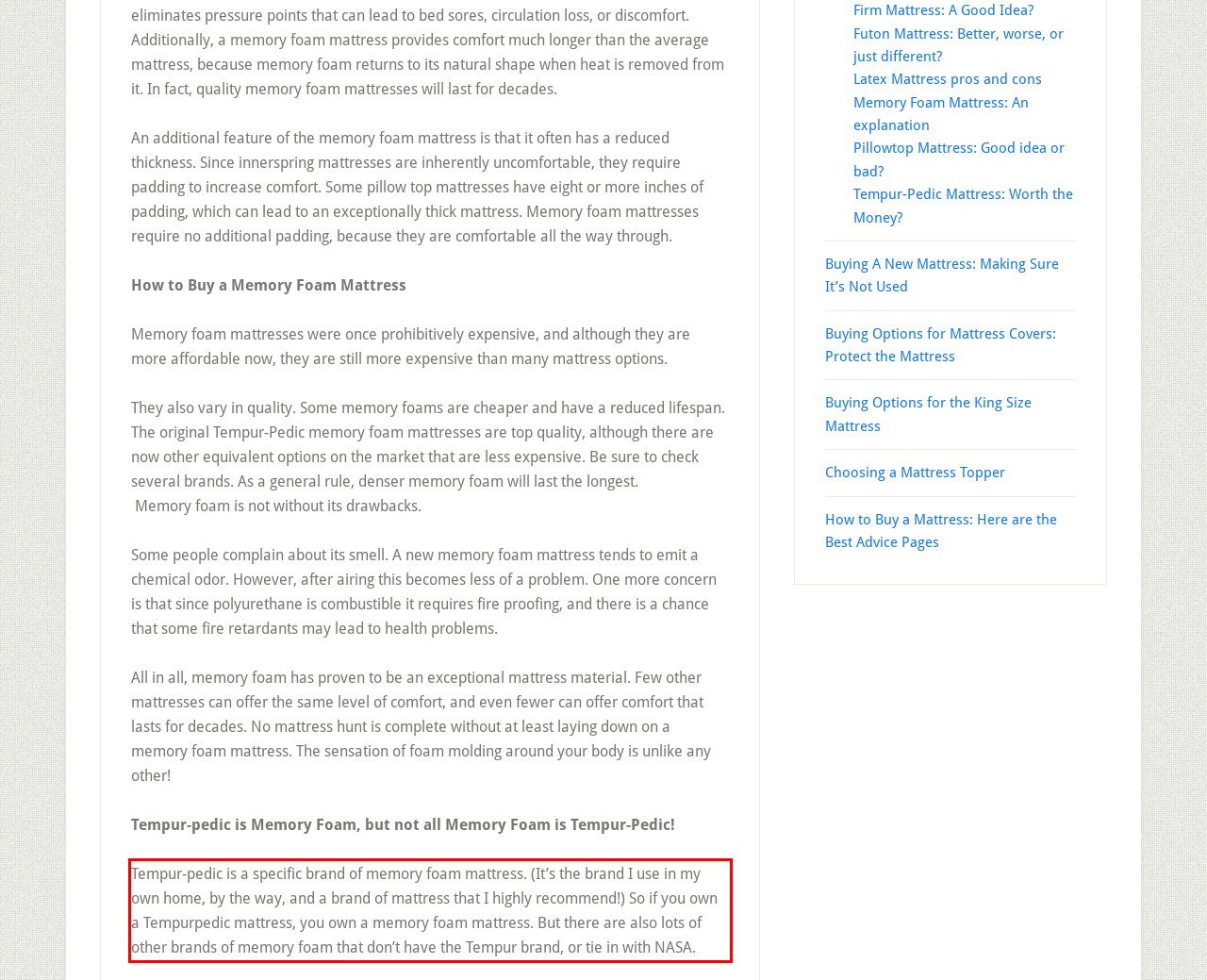Please analyze the screenshot of a webpage and extract the text content within the red bounding box using OCR.

Tempur-pedic is a specific brand of memory foam mattress. (It’s the brand I use in my own home, by the way, and a brand of mattress that I highly recommend!) So if you own a Tempurpedic mattress, you own a memory foam mattress. But there are also lots of other brands of memory foam that don’t have the Tempur brand, or tie in with NASA.